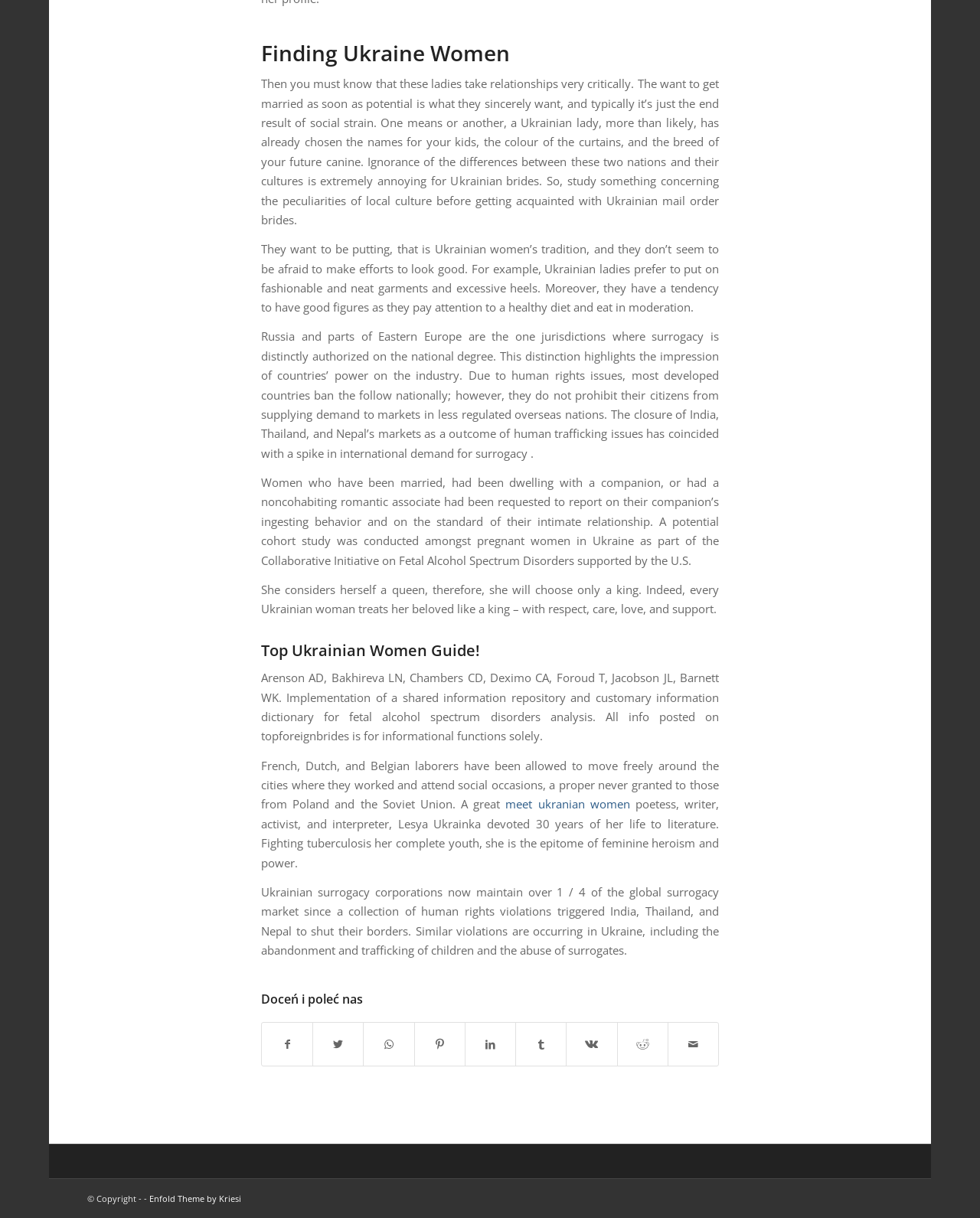Review the image closely and give a comprehensive answer to the question: What can be done with the content of this webpage?

The webpage provides various social media links, such as Facebook, Twitter, WhatsApp, and more, allowing users to share the content with others.